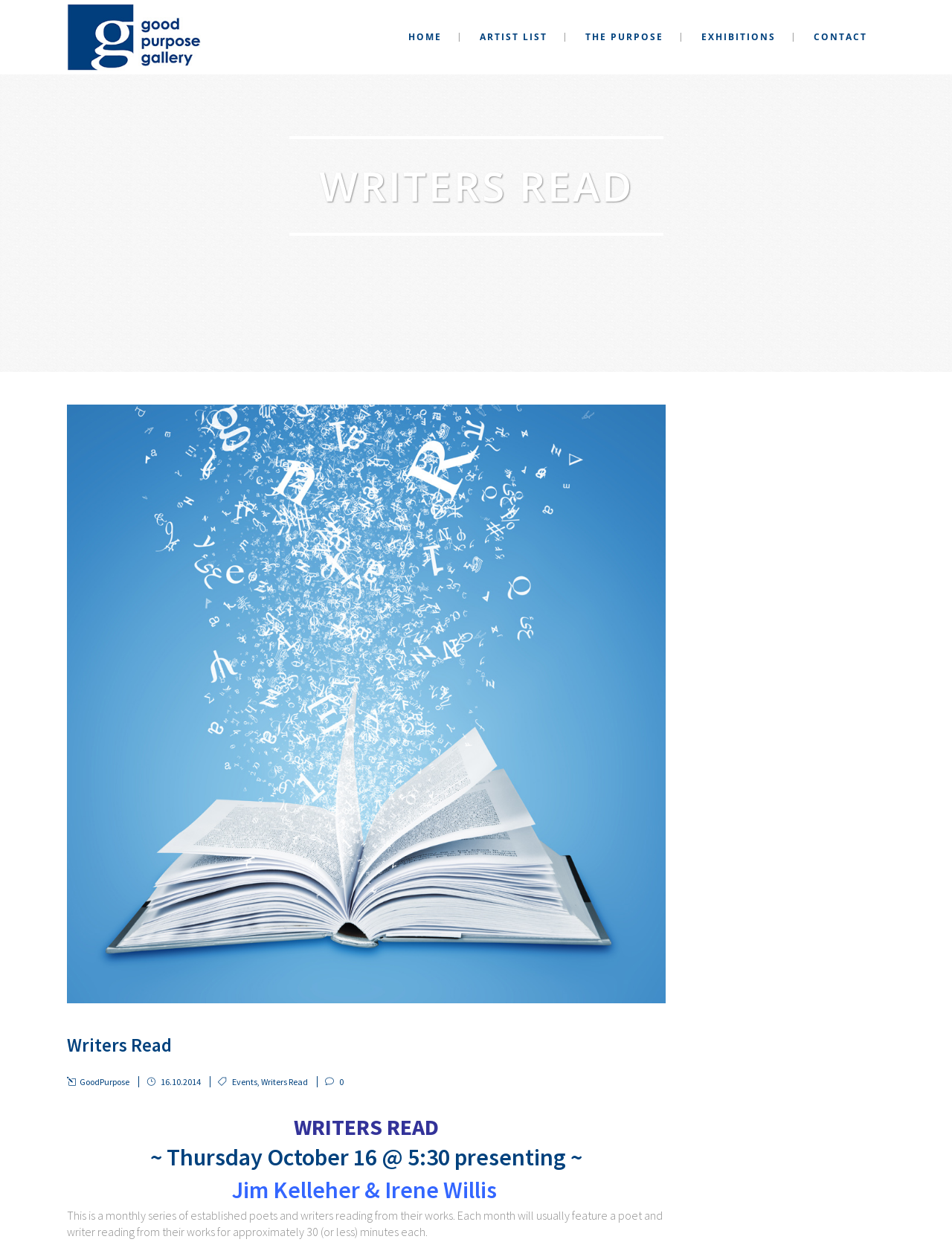Who are the presenters on October 16, 2014?
Give a one-word or short phrase answer based on the image.

Jim Kelleher & Irene Willis